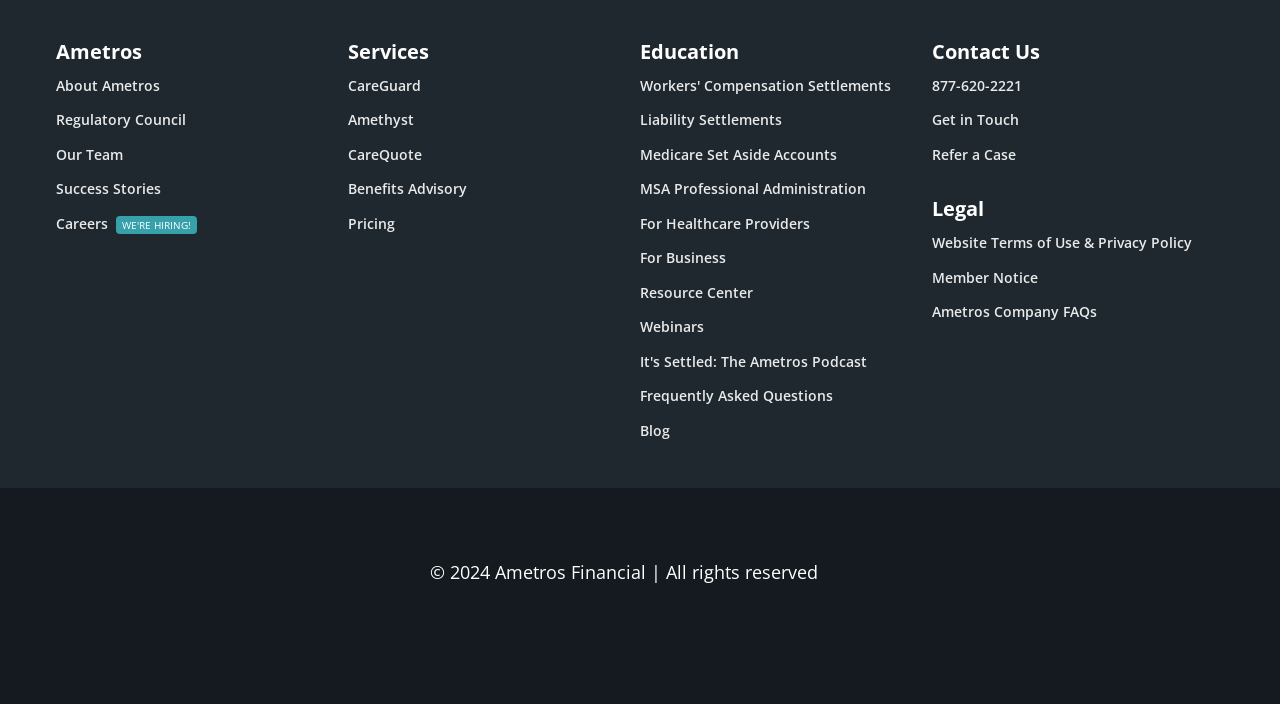Please find the bounding box coordinates of the element's region to be clicked to carry out this instruction: "Read about Workers' Compensation Settlements".

[0.5, 0.108, 0.696, 0.135]